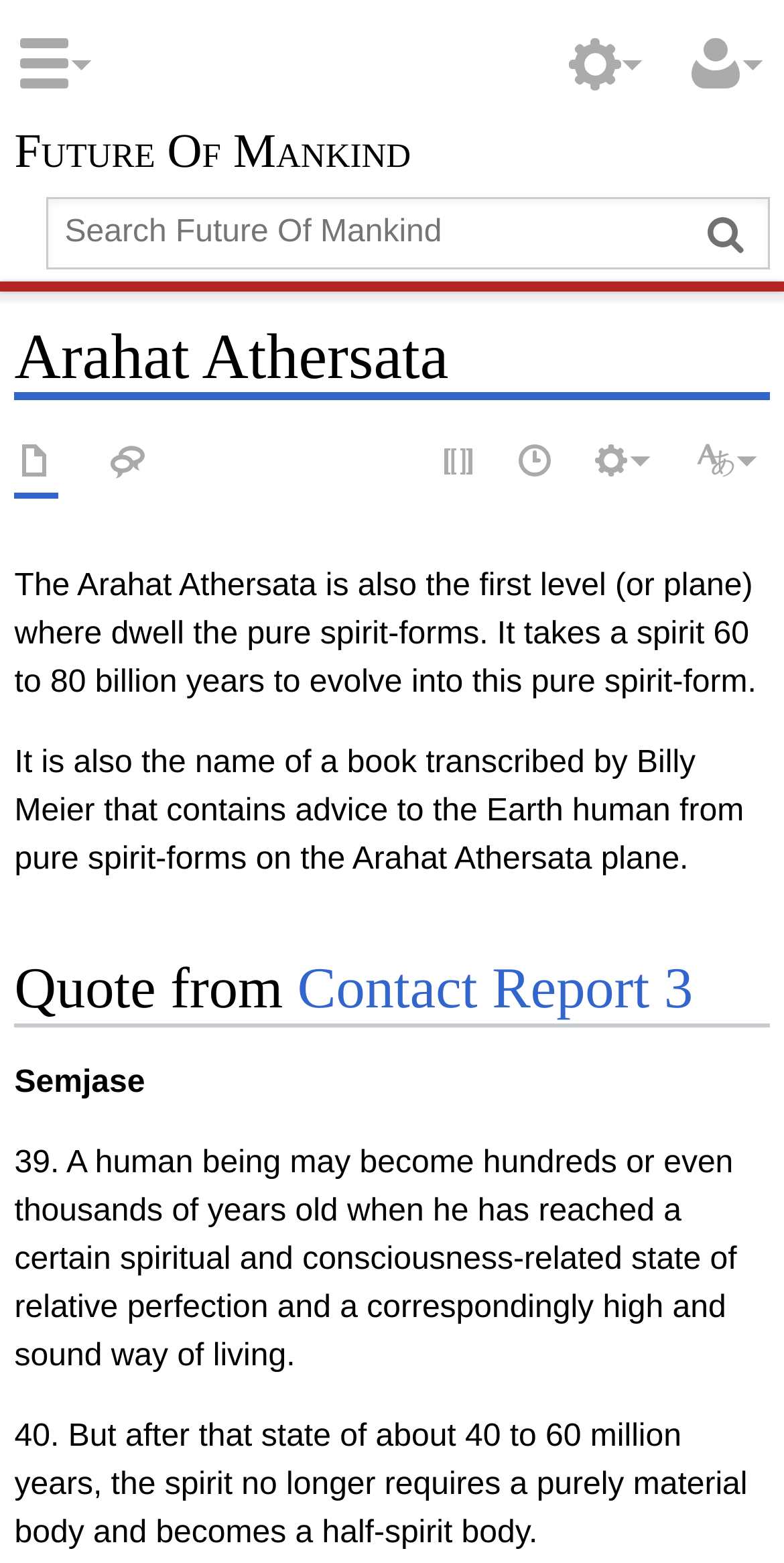Provide a single word or phrase answer to the question: 
What is the name of the report mentioned?

Contact Report 3